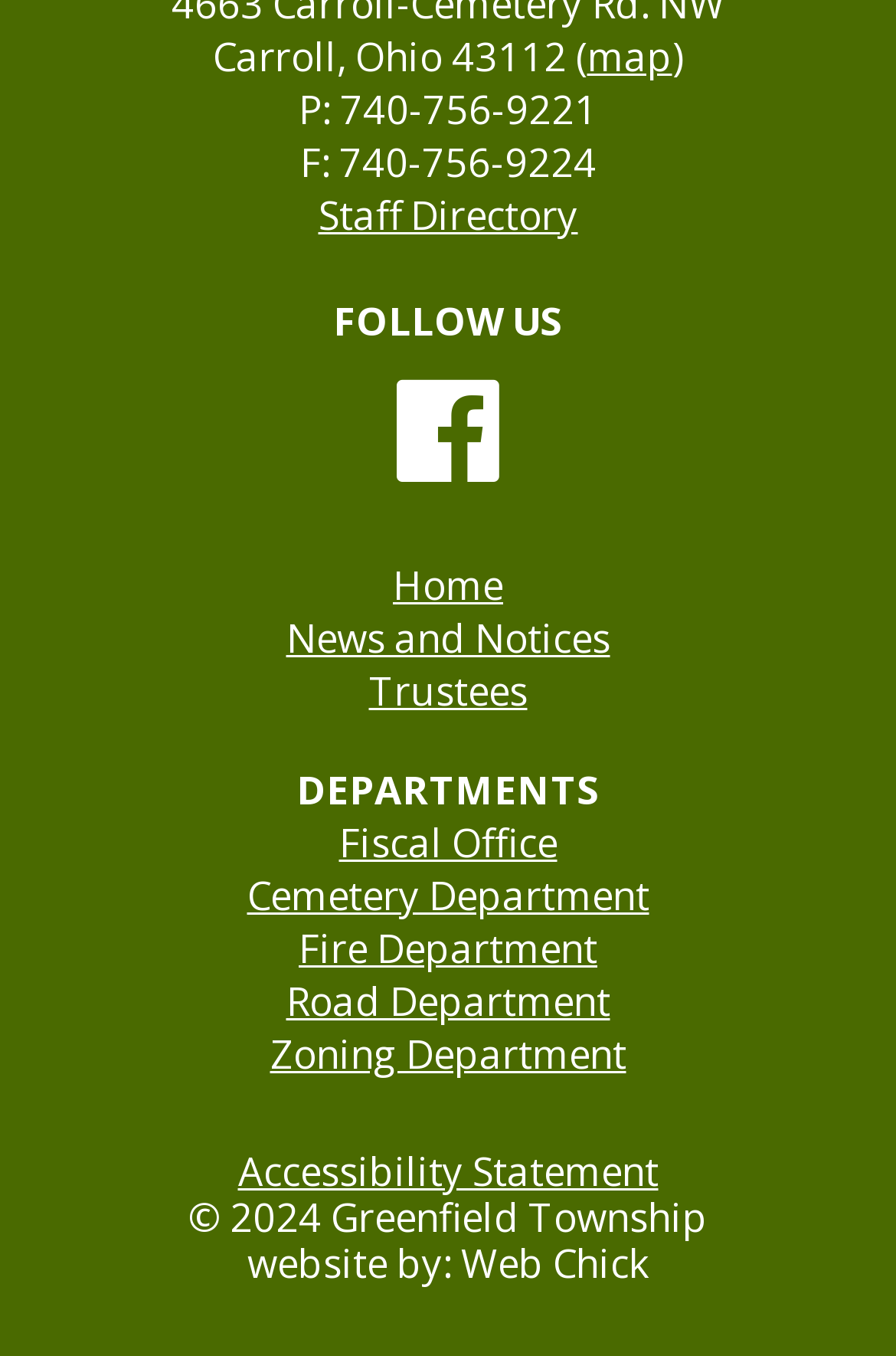Identify the bounding box coordinates of the clickable region to carry out the given instruction: "view map".

[0.655, 0.022, 0.75, 0.061]